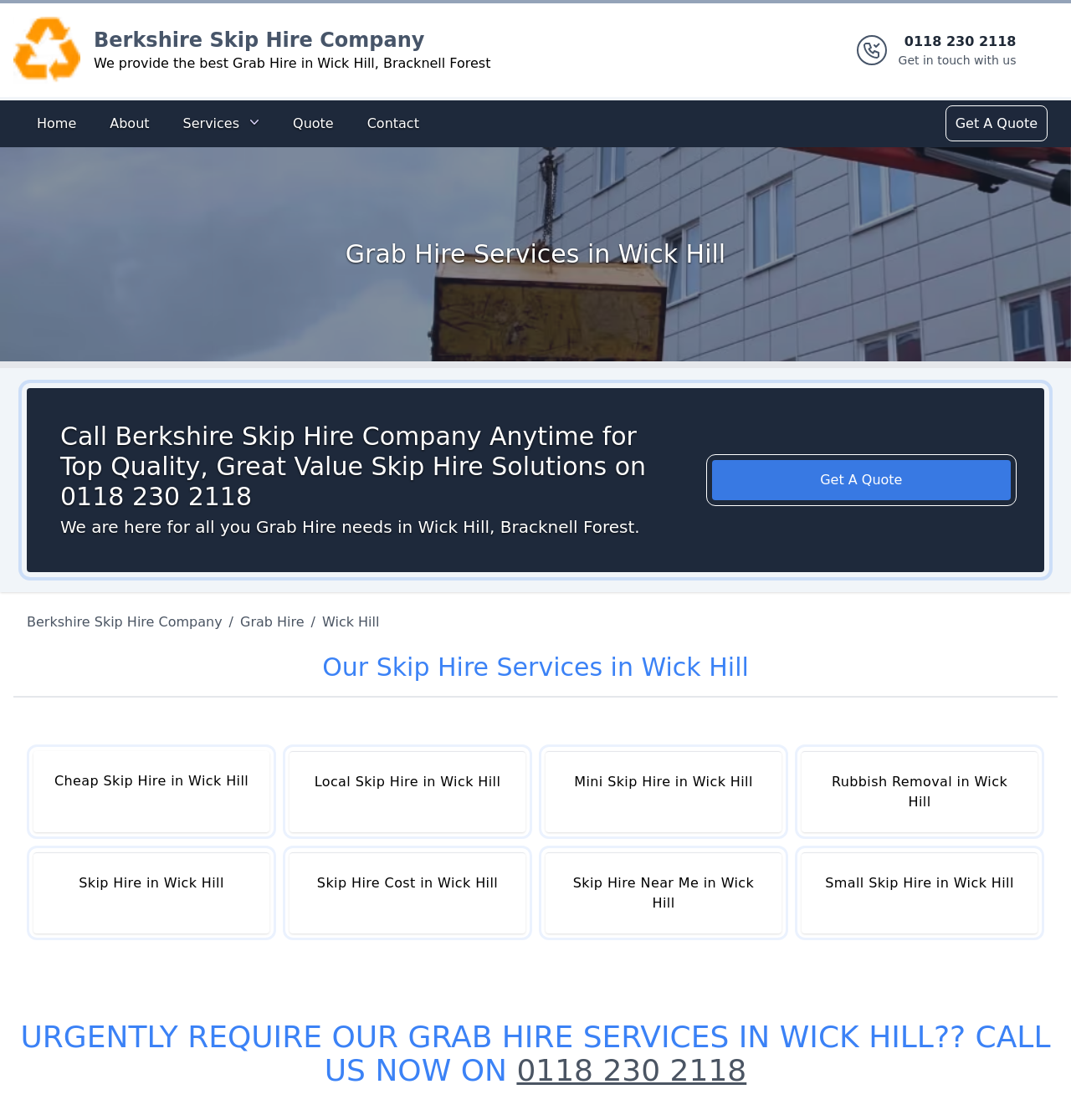What is the name of the company providing skip hire services in Wick Hill?
Please respond to the question with as much detail as possible.

The company name can be found in the logo image element at the top-left corner of the webpage, and is also mentioned in the link element with the text 'Berkshire Skip Hire Company'.